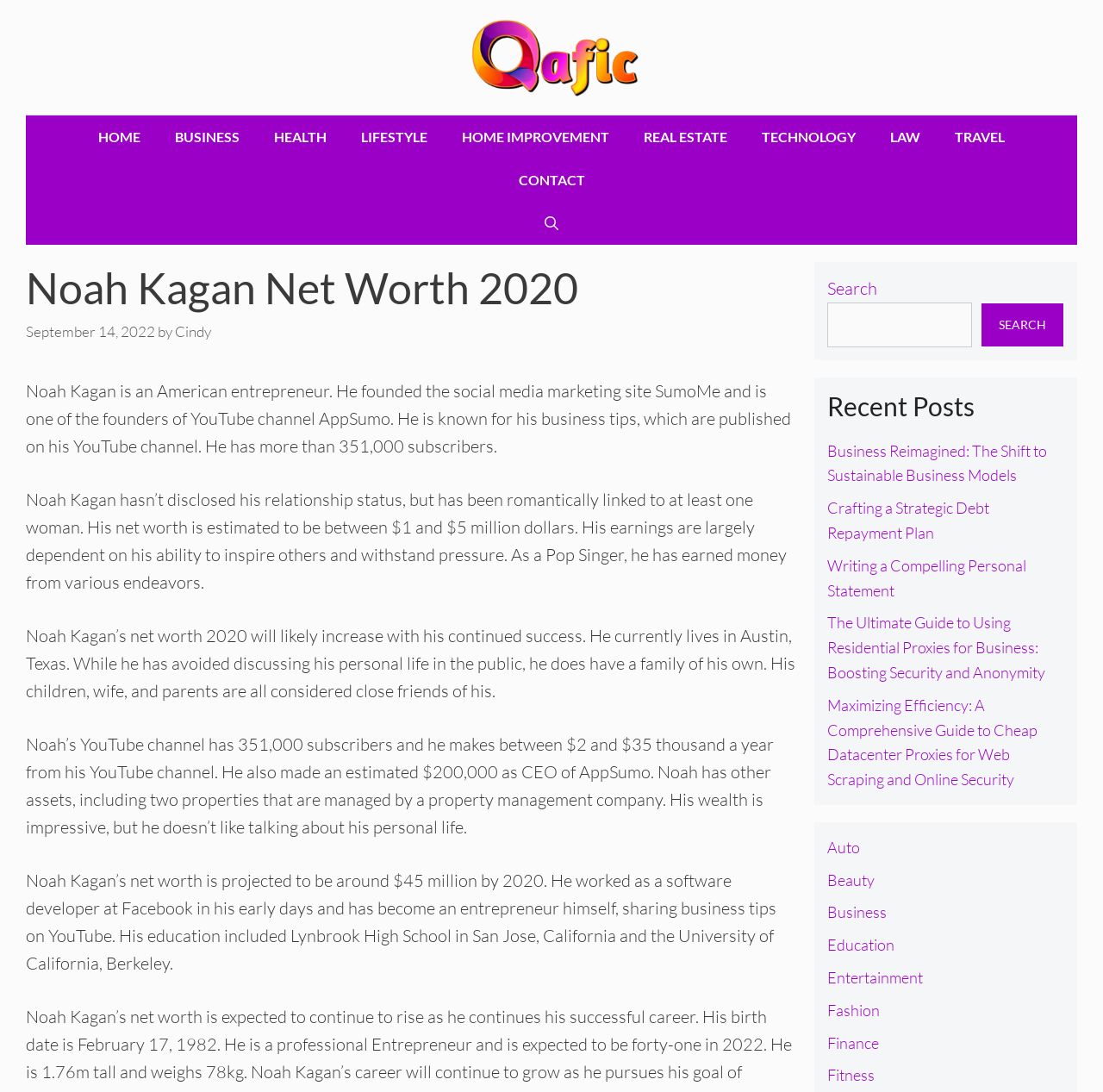Based on the description "Real Estate", find the bounding box of the specified UI element.

[0.568, 0.105, 0.675, 0.145]